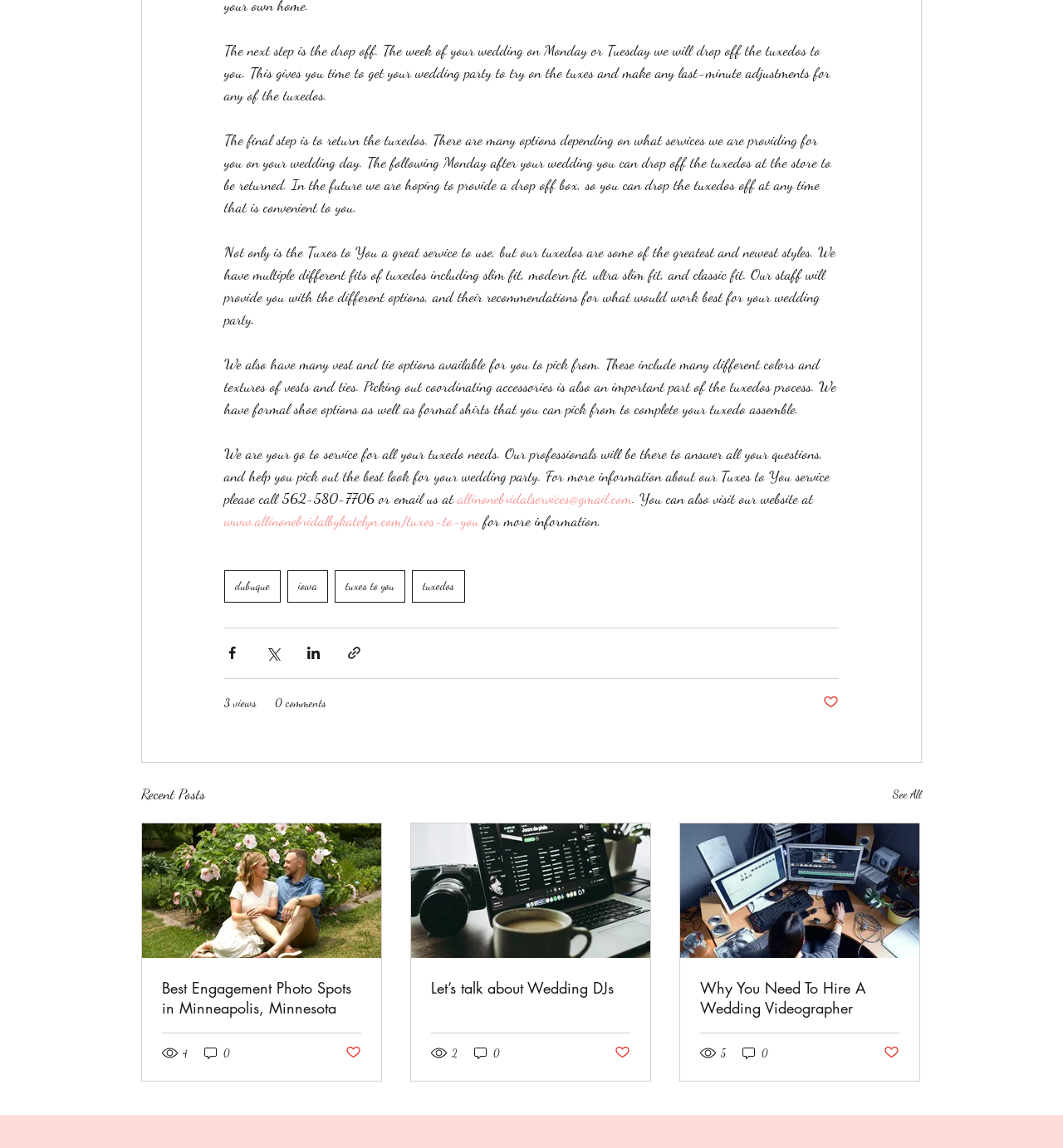From the screenshot, find the bounding box of the UI element matching this description: "iowa". Supply the bounding box coordinates in the form [left, top, right, bottom], each a float between 0 and 1.

[0.27, 0.497, 0.309, 0.525]